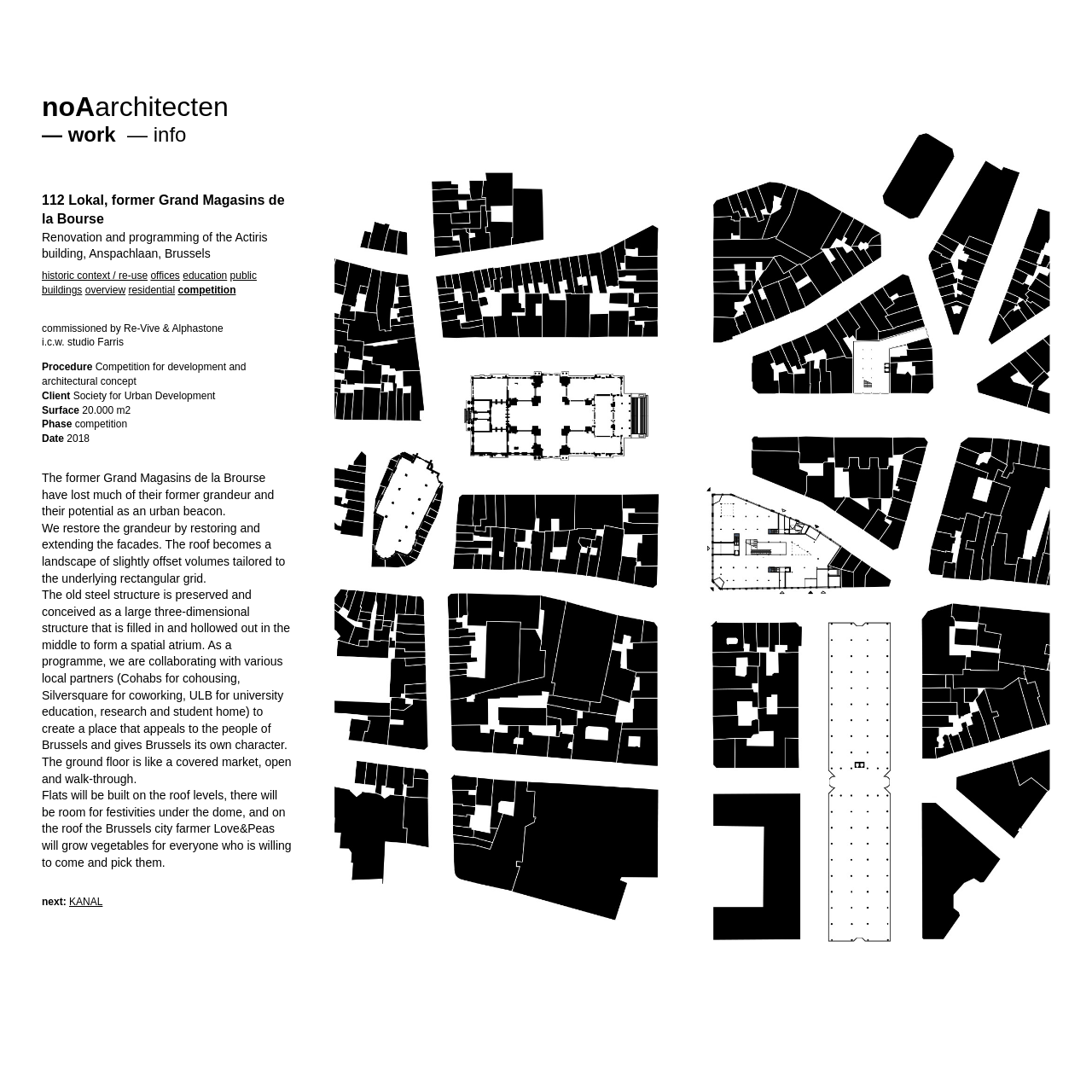Indicate the bounding box coordinates of the element that must be clicked to execute the instruction: "click on the 'work' link". The coordinates should be given as four float numbers between 0 and 1, i.e., [left, top, right, bottom].

[0.062, 0.113, 0.106, 0.134]